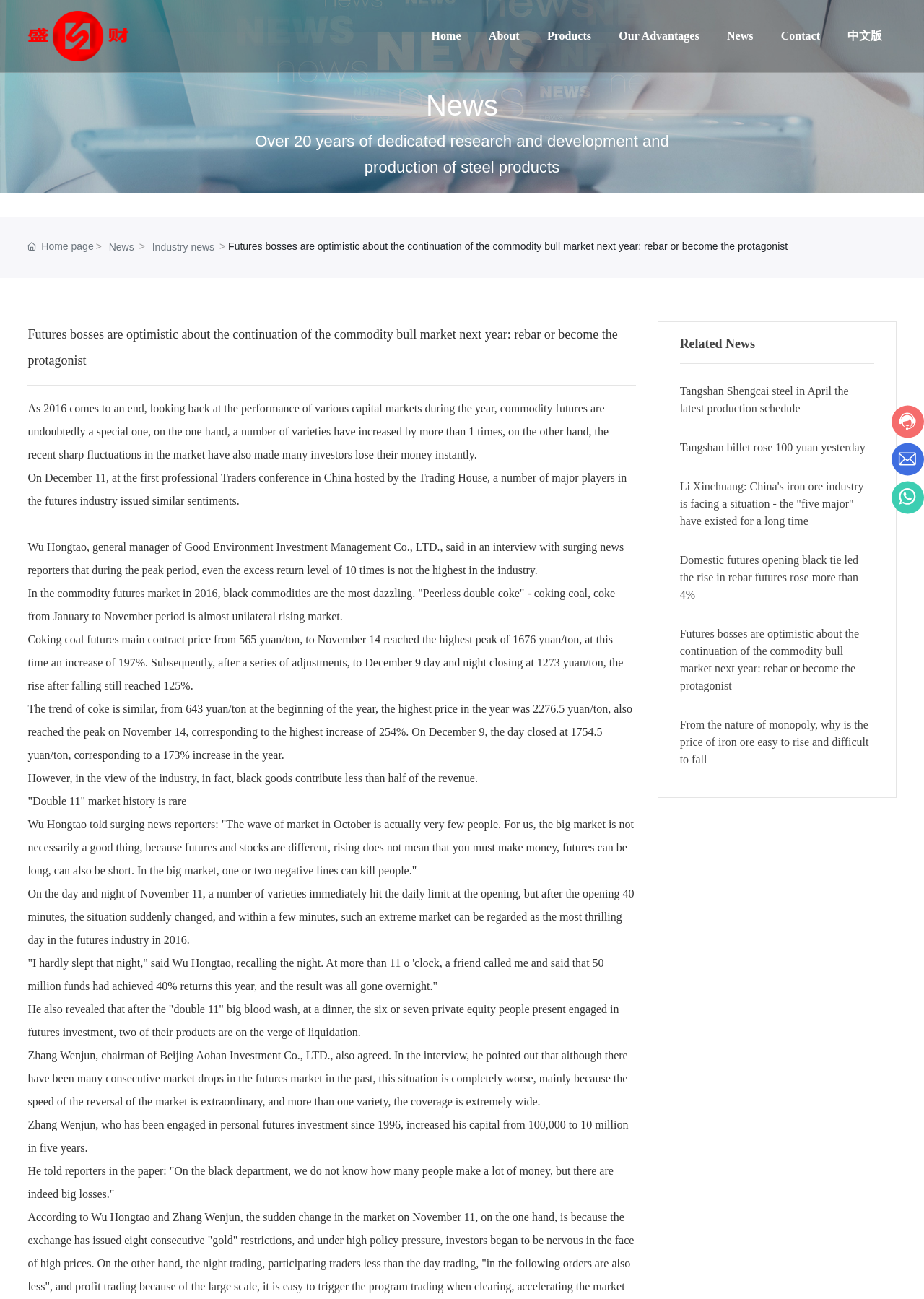Determine the bounding box coordinates of the region to click in order to accomplish the following instruction: "Click the 'Futures bosses are optimistic about the continuation of the commodity bull market next year: rebar or become the protagonist' link". Provide the coordinates as four float numbers between 0 and 1, specifically [left, top, right, bottom].

[0.736, 0.483, 0.93, 0.533]